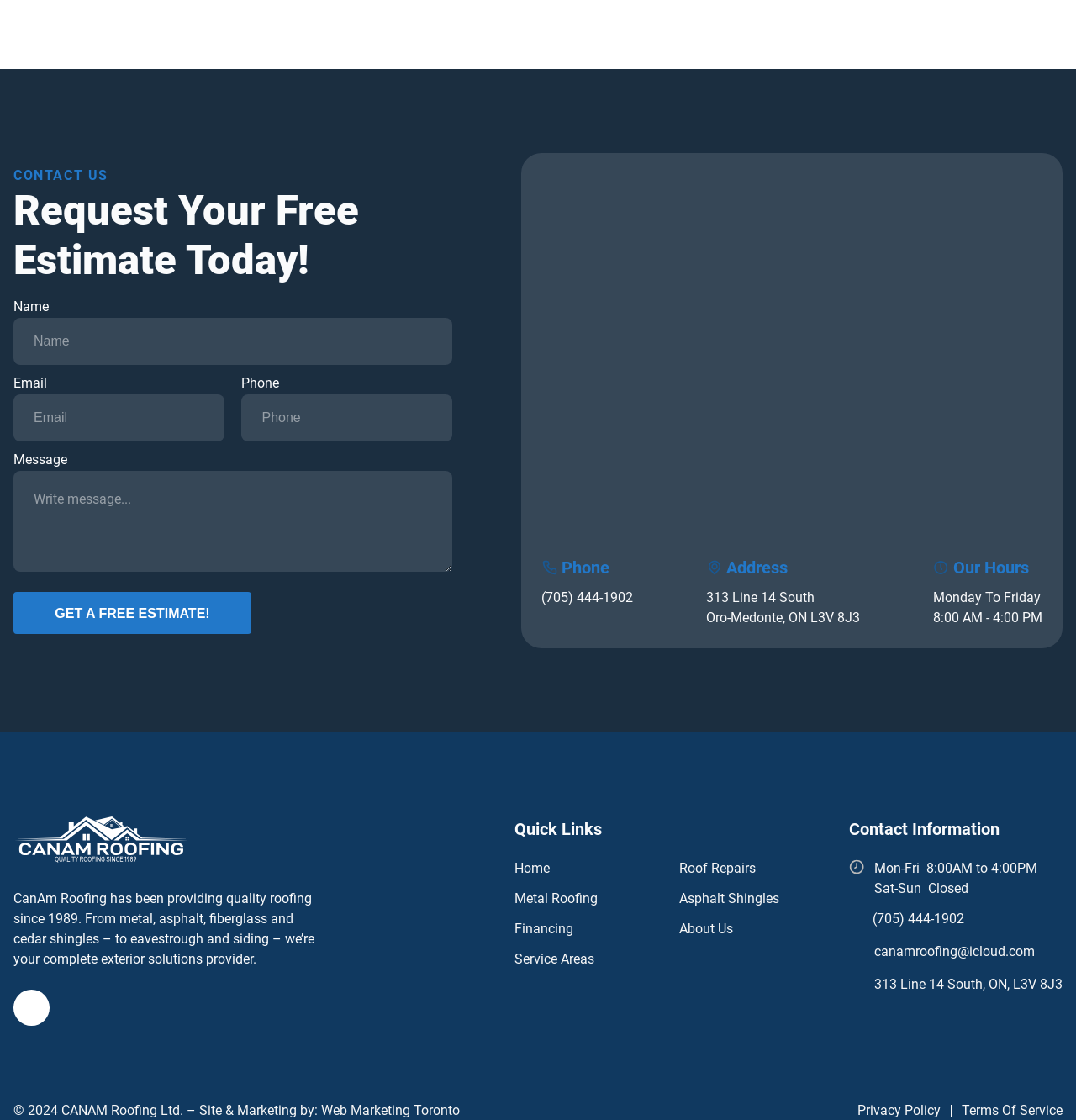Please answer the following query using a single word or phrase: 
What is the company's address?

313 Line 14 South Oro-Medonte, ON L3V 8J3